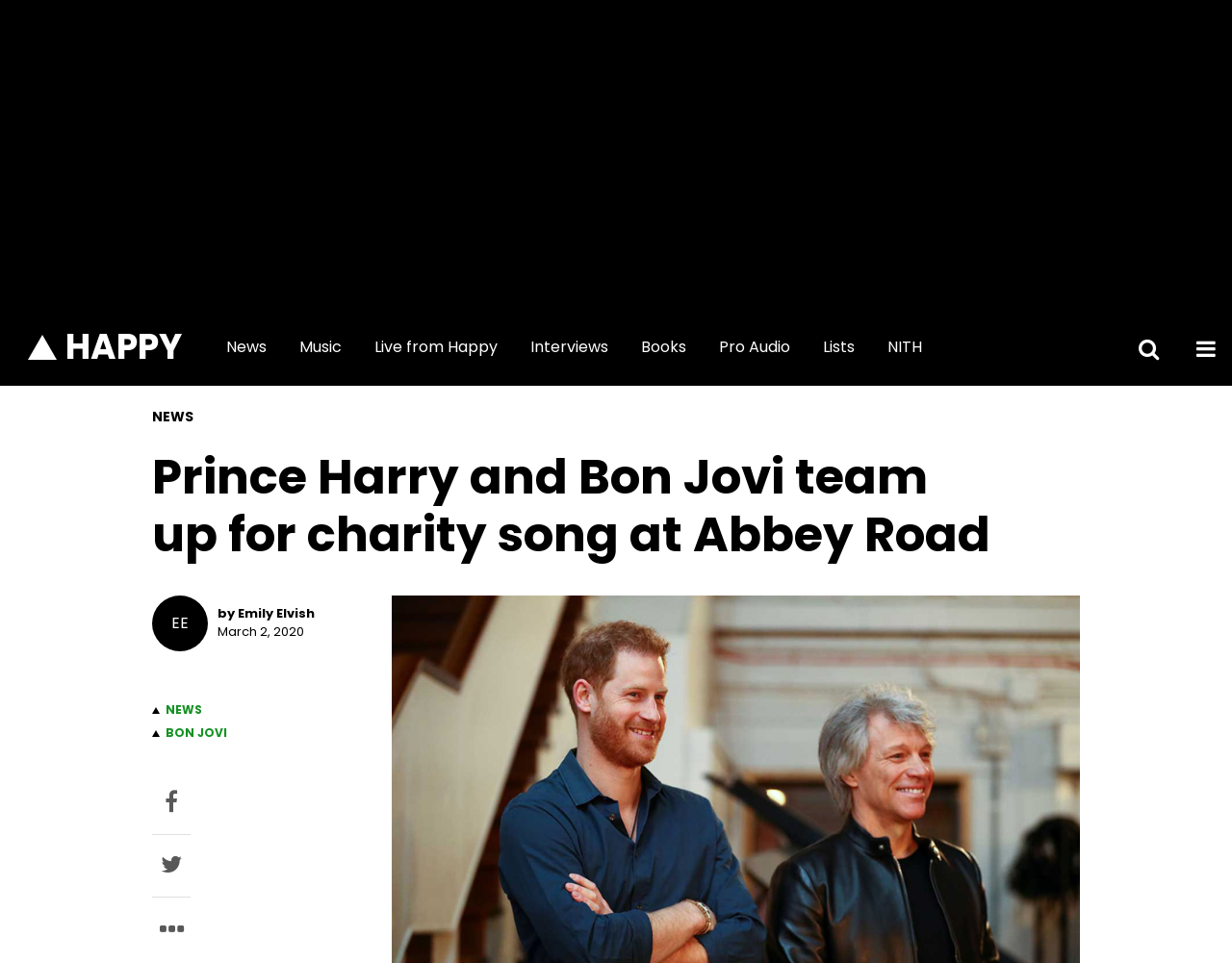Using the description "Pro Audio", predict the bounding box of the relevant HTML element.

[0.57, 0.321, 0.655, 0.401]